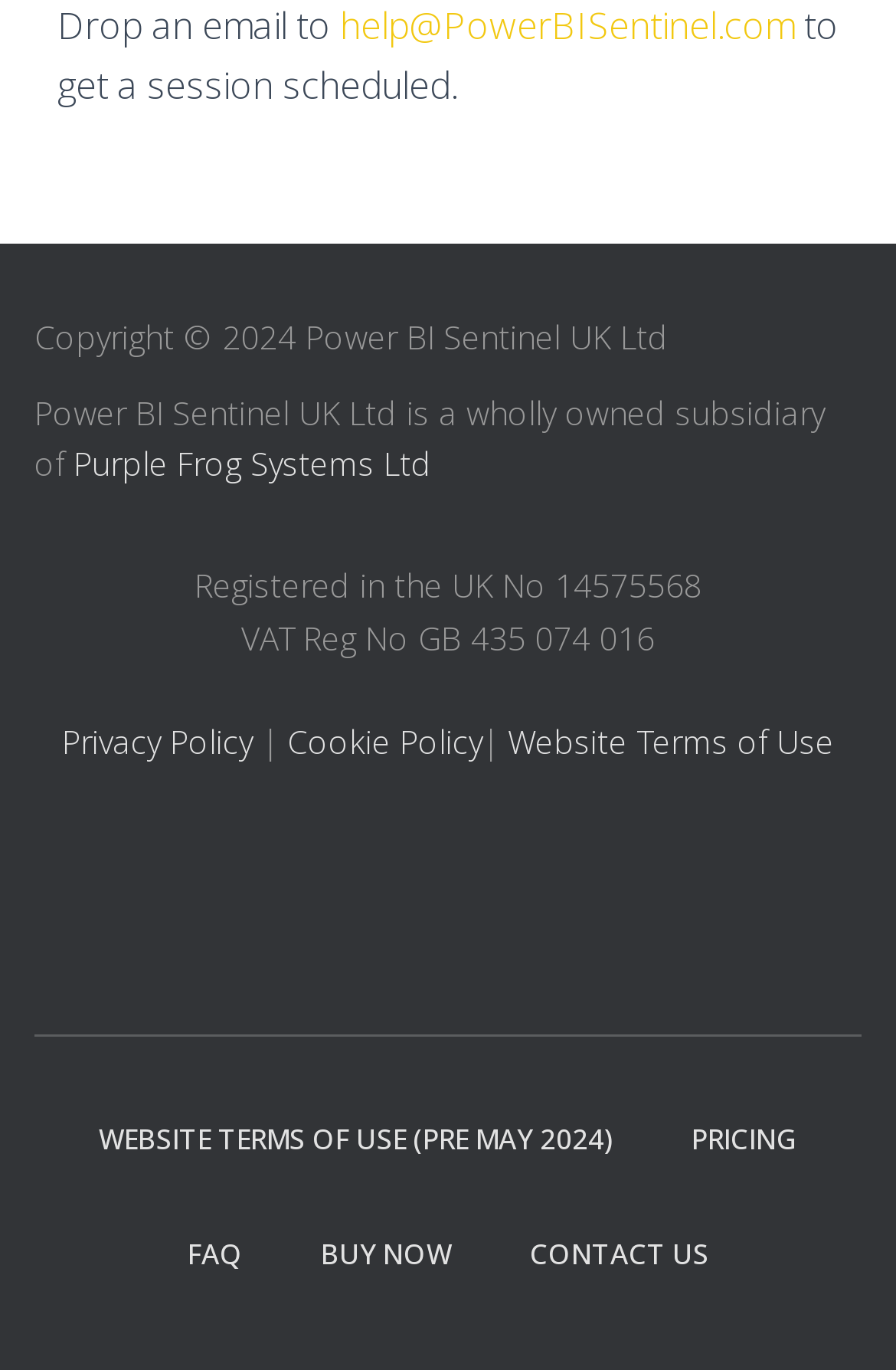Provide a one-word or short-phrase response to the question:
How many links are there in the footer section?

7